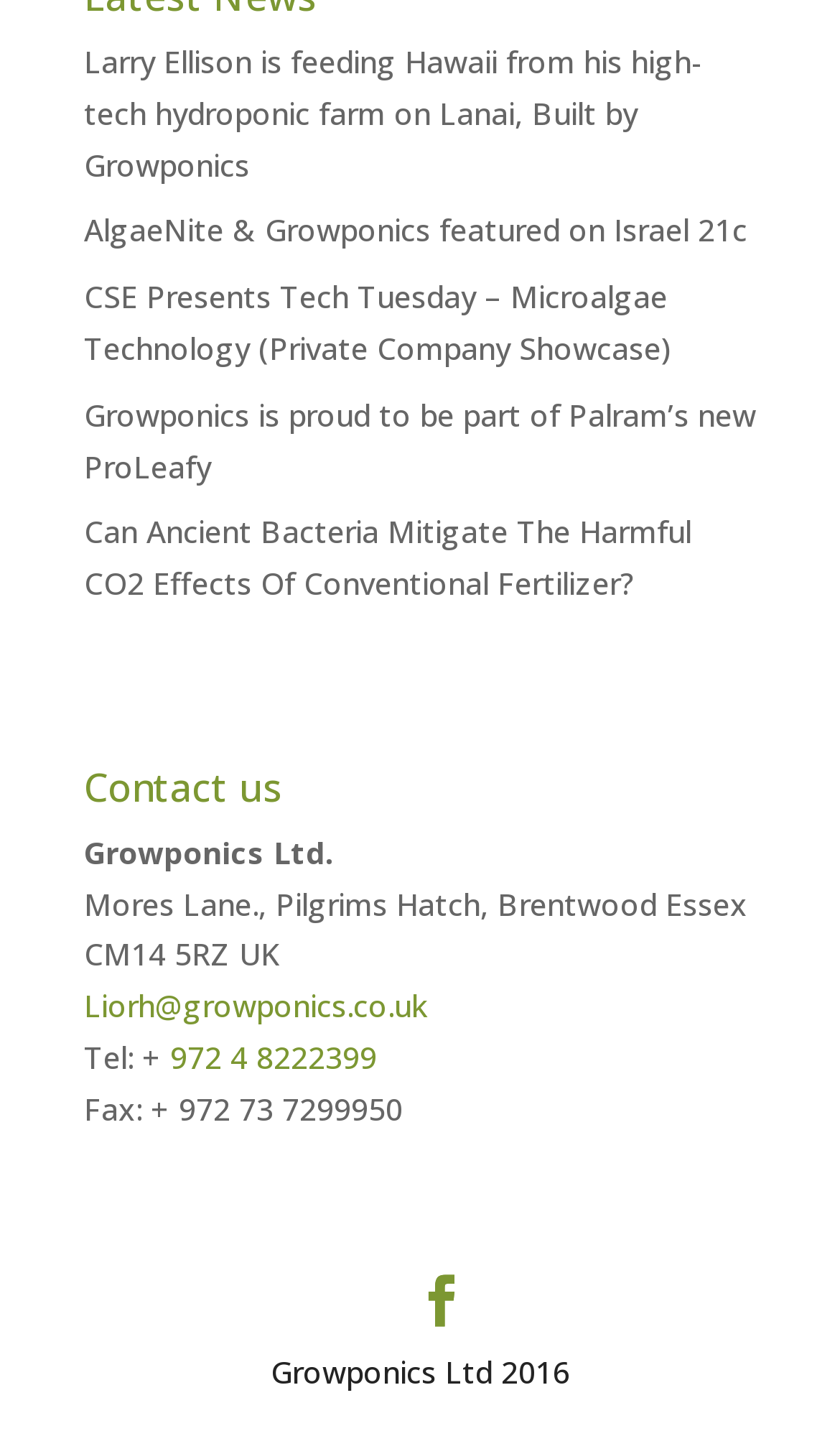Using the given description, provide the bounding box coordinates formatted as (top-left x, top-left y, bottom-right x, bottom-right y), with all values being floating point numbers between 0 and 1. Description: 972 4 8222399

[0.203, 0.724, 0.449, 0.753]